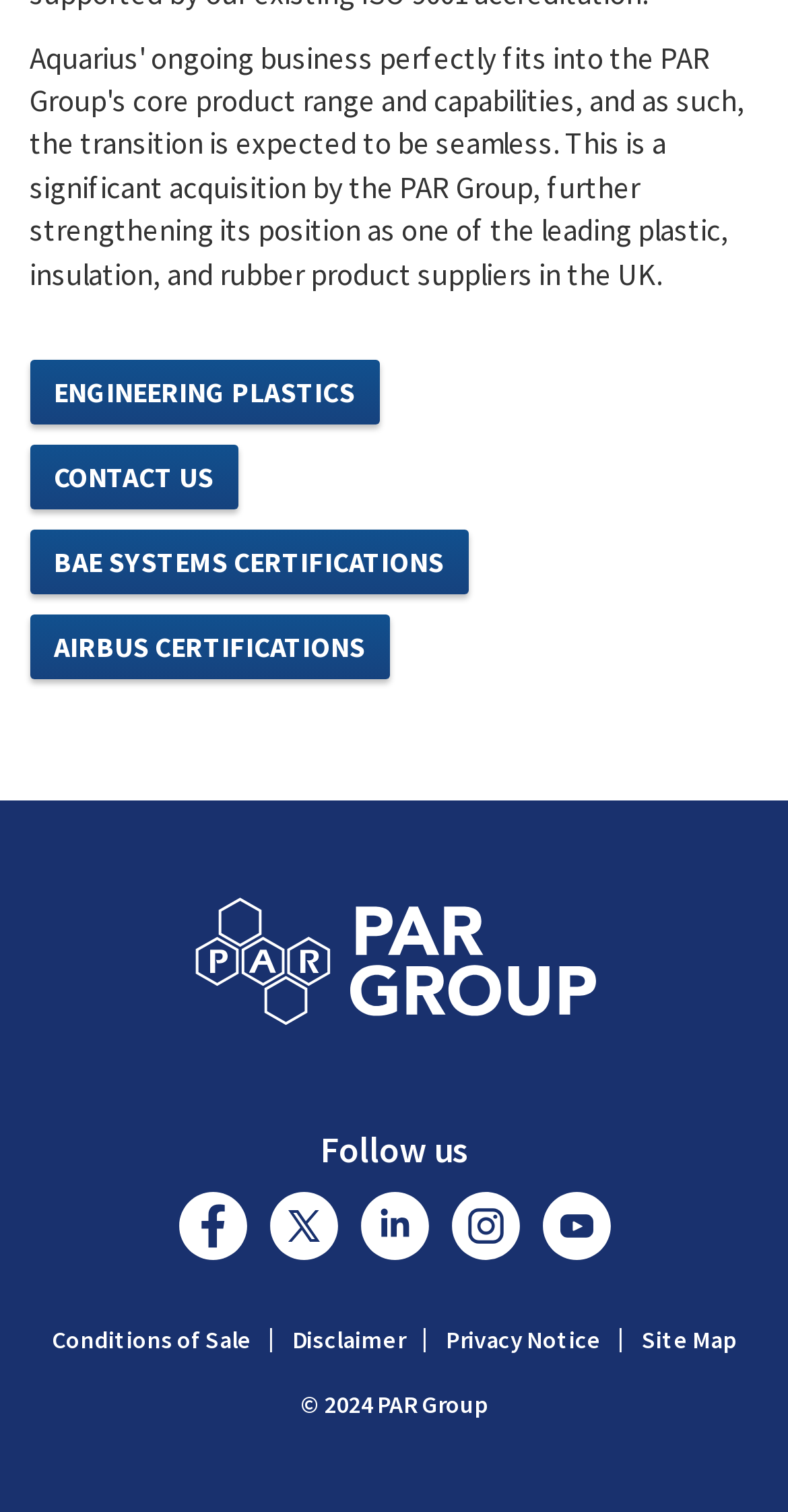From the image, can you give a detailed response to the question below:
What is the copyright year at the bottom of the webpage?

In the footer section of the webpage, I found a StaticText element with the text '© 2024 PAR Group' at the bottom, with bounding box coordinates [0.381, 0.919, 0.619, 0.939].